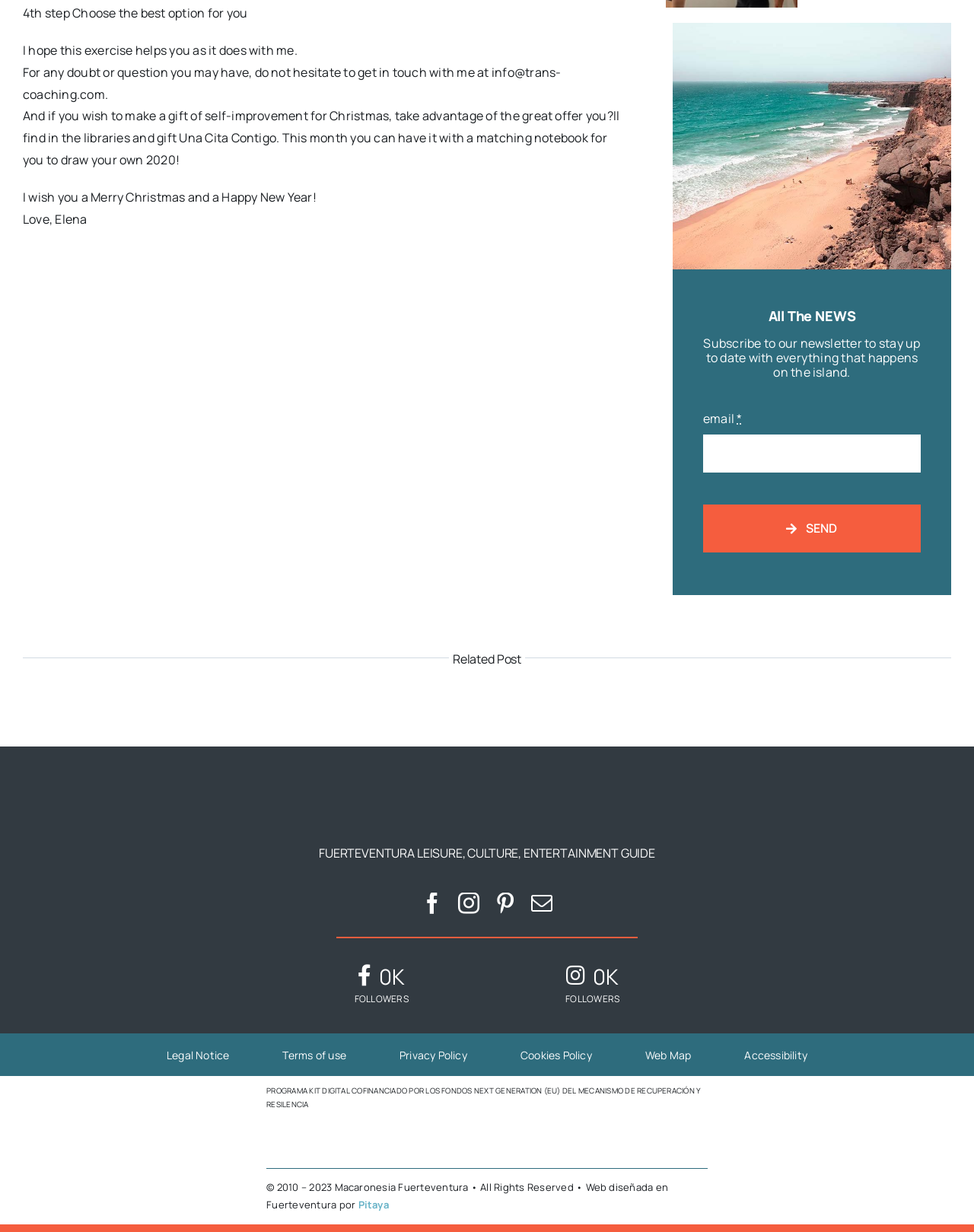What is the name of the company that designed the webpage?
Please describe in detail the information shown in the image to answer the question.

The answer can be found in the link element with the text 'Pitaya' which is located at the bottom of the webpage, indicating that Pitaya is the company that designed the webpage.